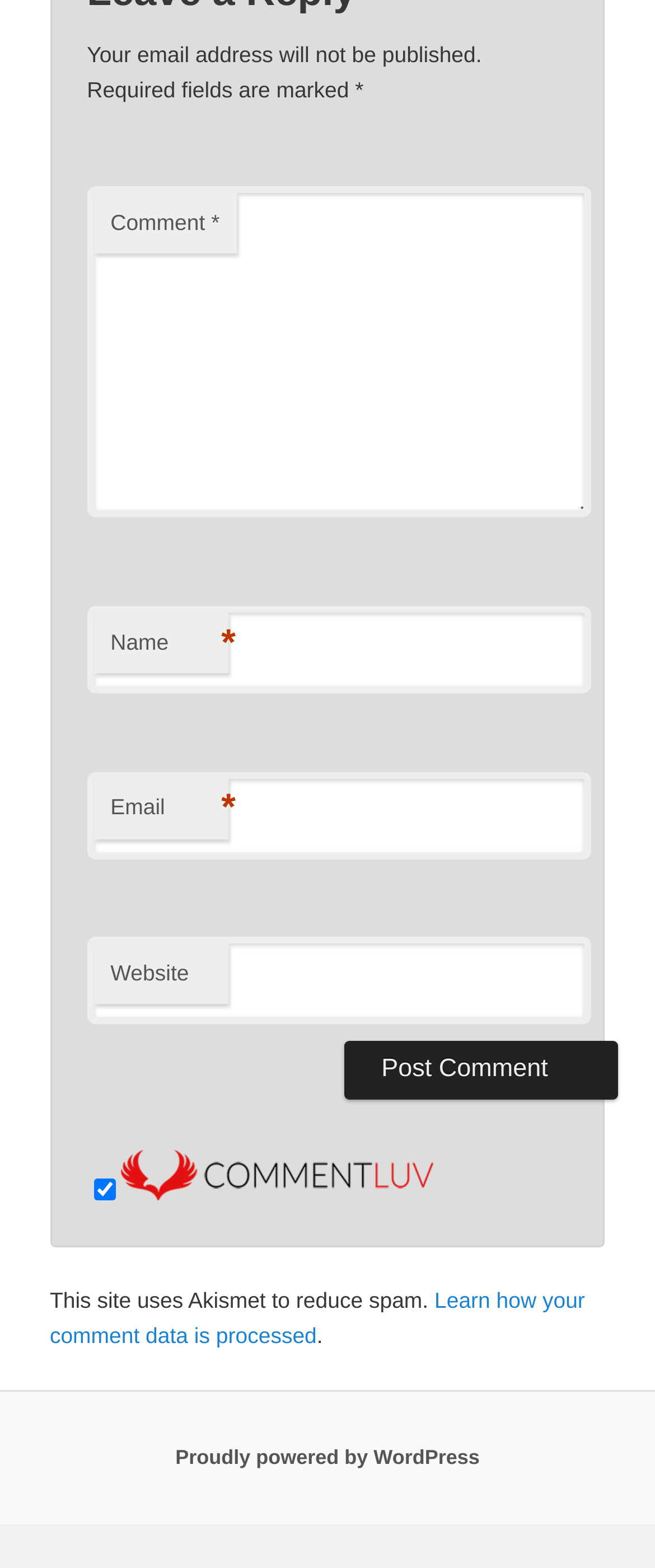Analyze the image and deliver a detailed answer to the question: What is the name of the platform powering this site?

I found a link at the bottom of the page that says 'Proudly powered by WordPress', which indicates that this site is built using the WordPress platform.